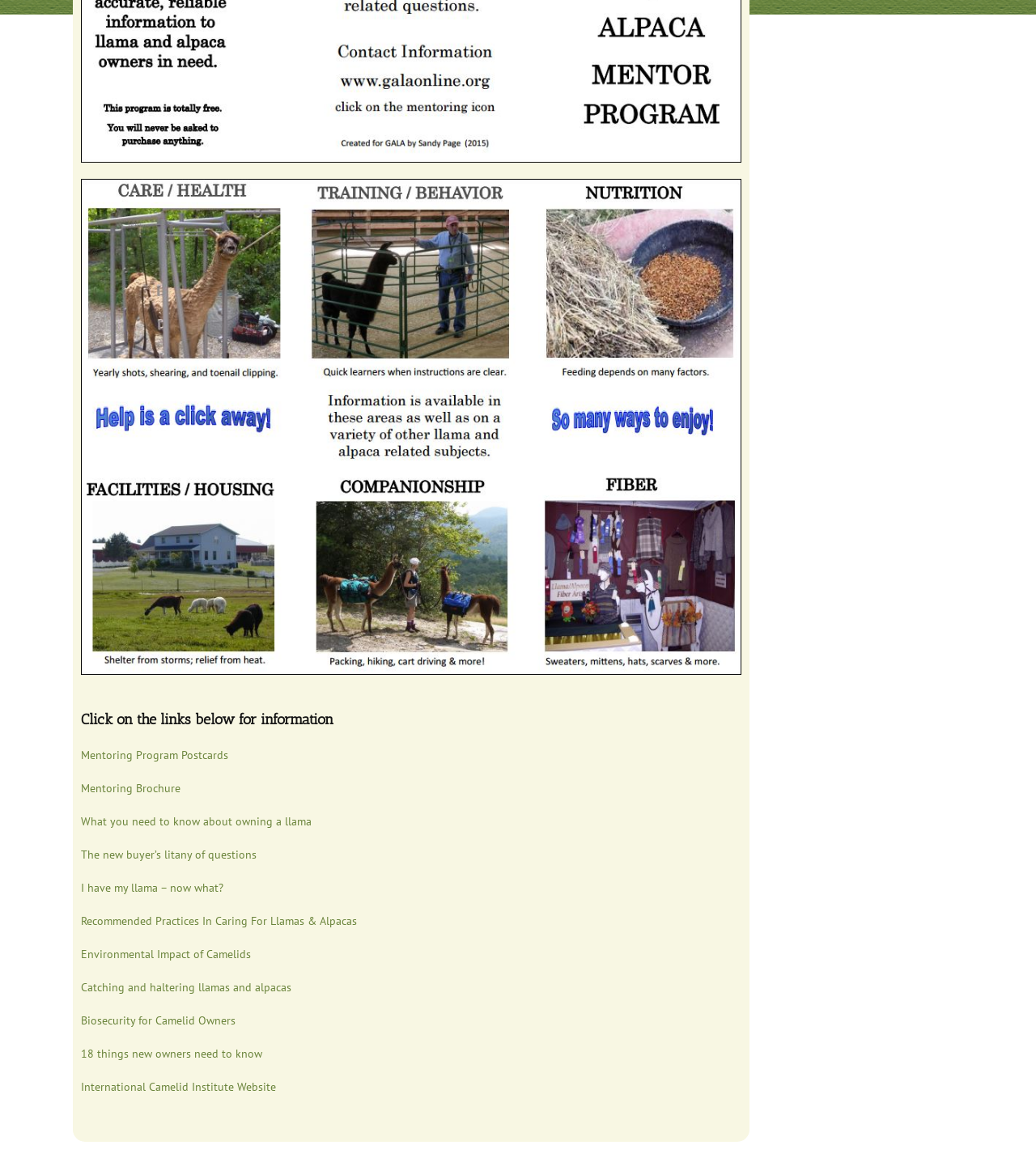Please determine the bounding box coordinates for the element with the description: "Mentoring Program Postcards".

[0.078, 0.646, 0.22, 0.658]